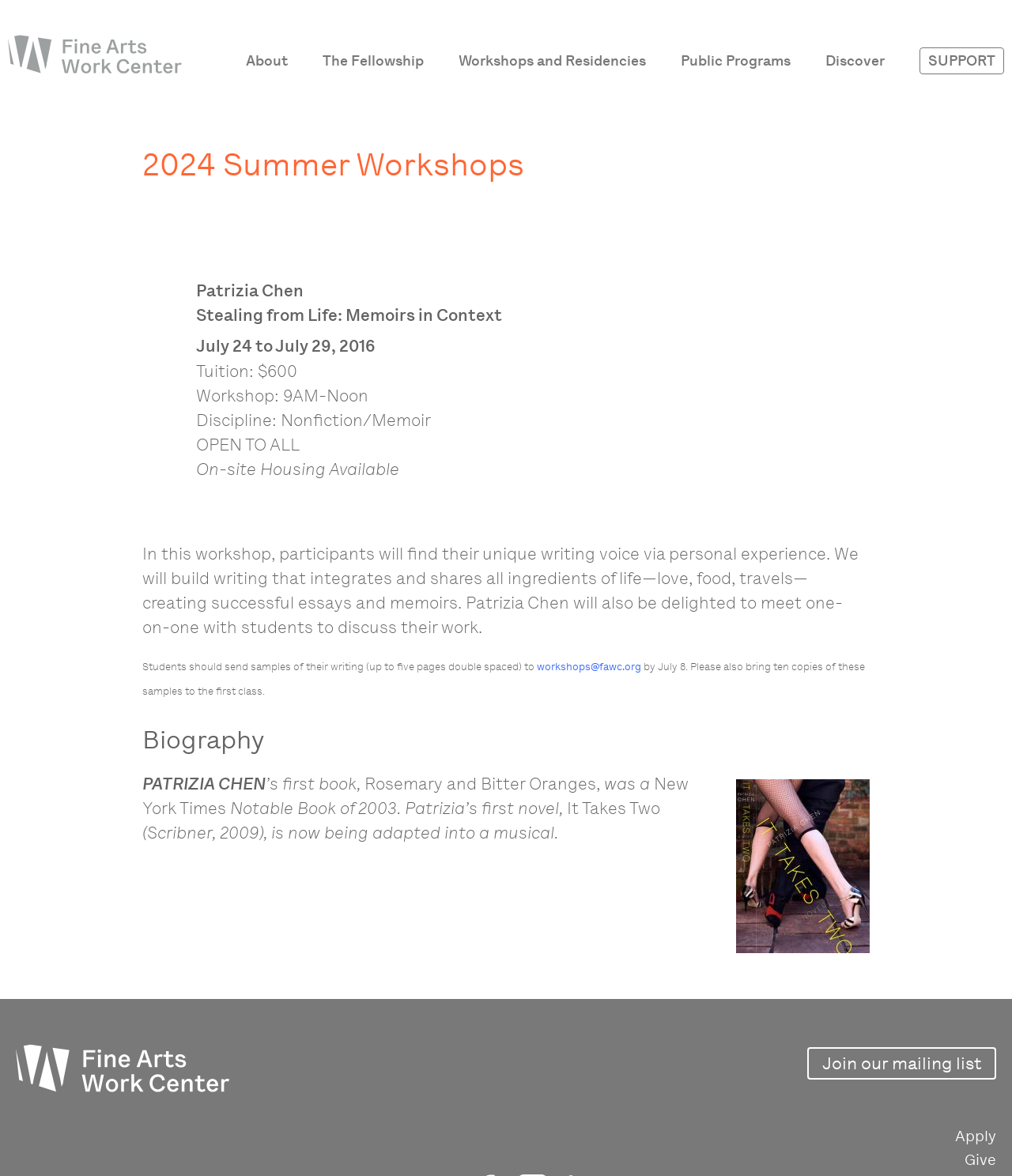Answer the question below in one word or phrase:
Who is the instructor of the workshop?

Patrizia Chen